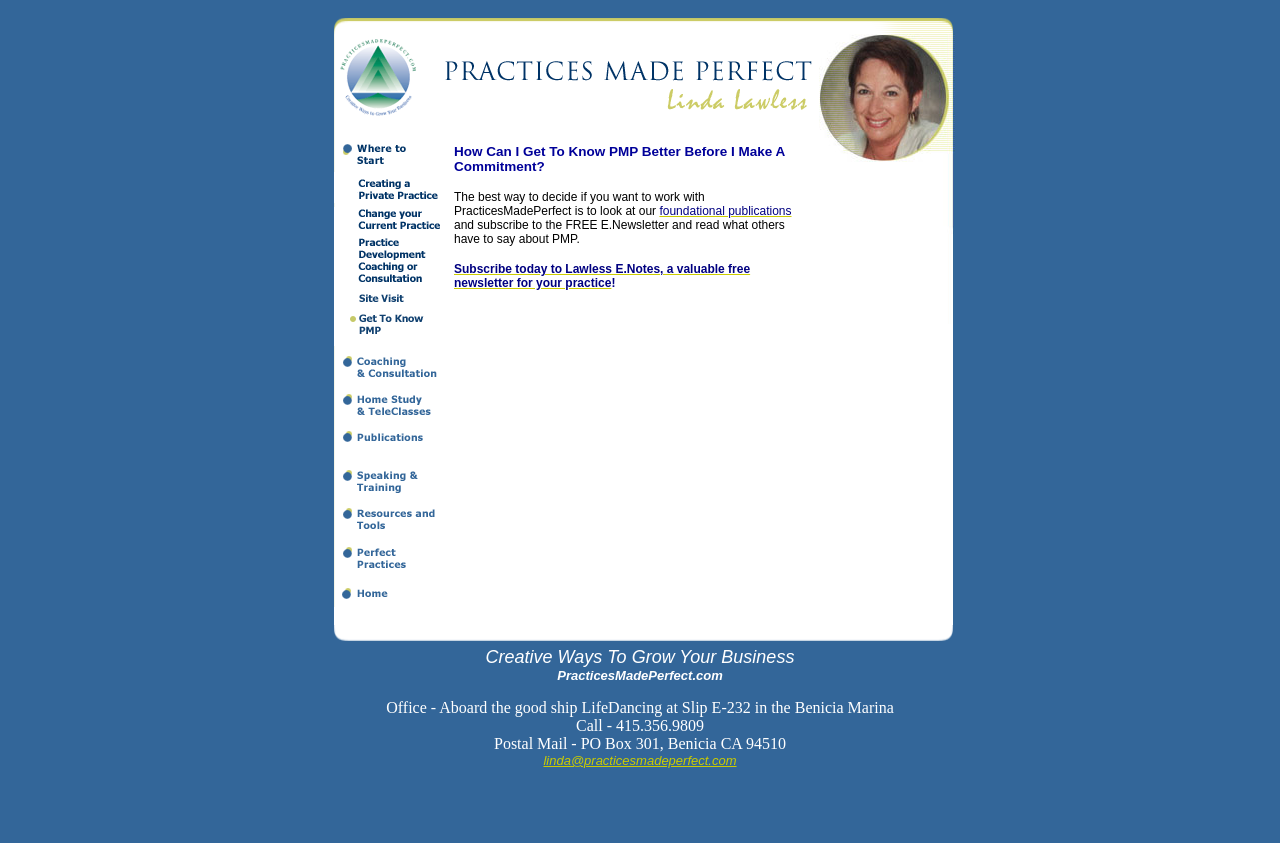Identify the bounding box coordinates of the clickable region necessary to fulfill the following instruction: "Read more about PracticesMadePerfect". The bounding box coordinates should be four float numbers between 0 and 1, i.e., [left, top, right, bottom].

[0.25, 0.147, 0.344, 0.167]